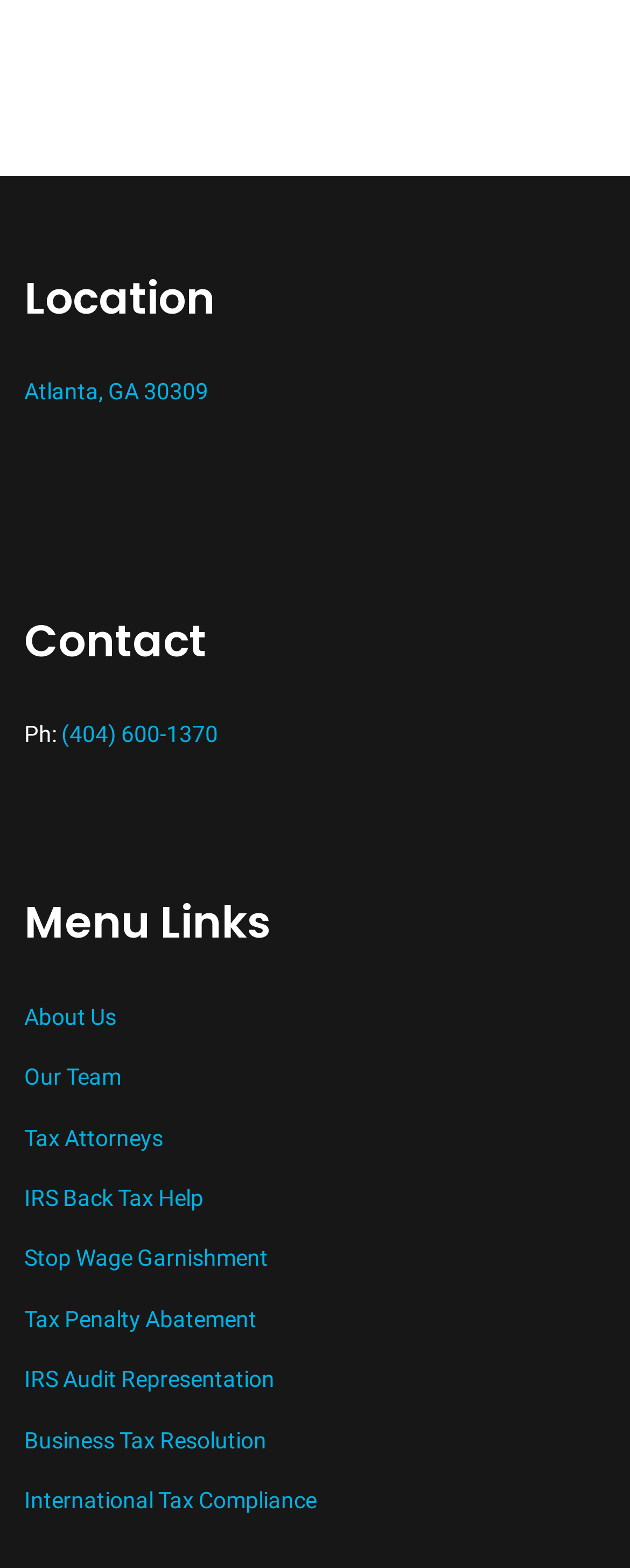Highlight the bounding box coordinates of the element you need to click to perform the following instruction: "Explore features."

None